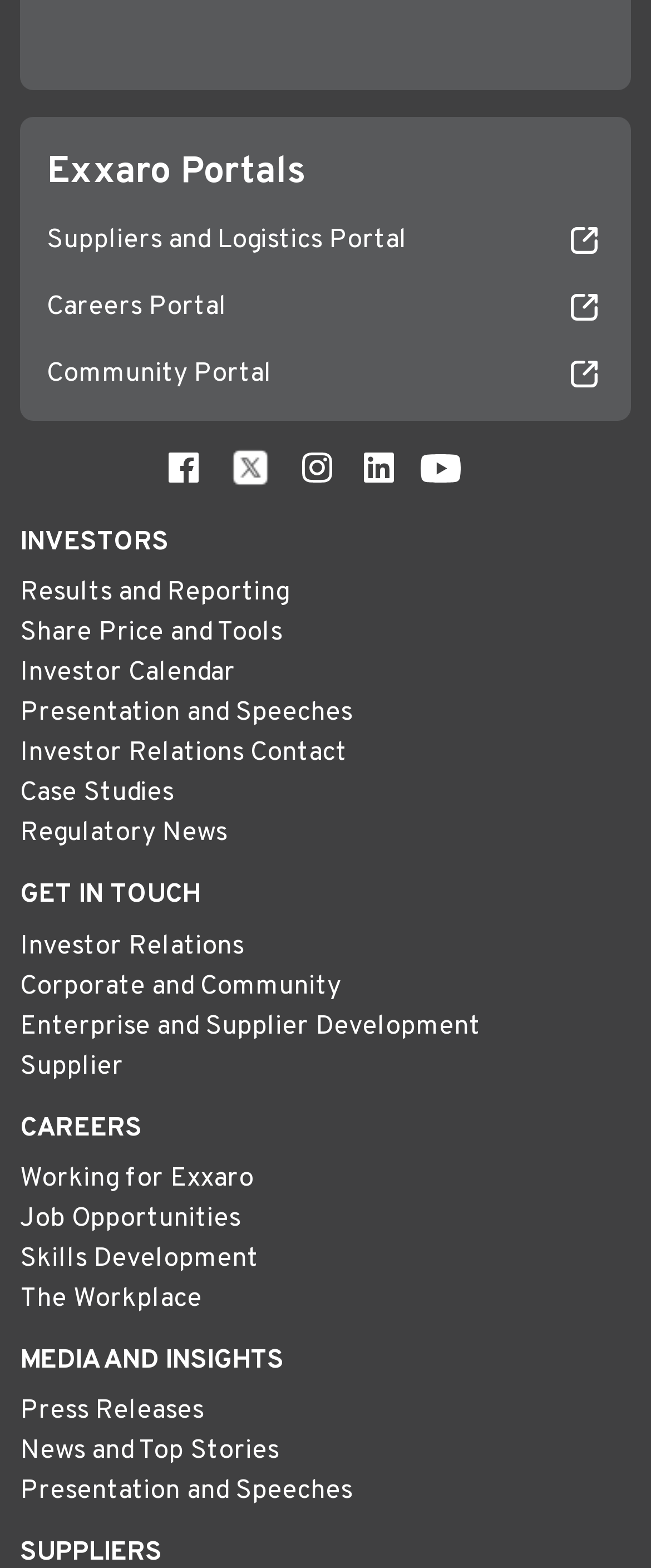Locate the bounding box coordinates of the clickable region necessary to complete the following instruction: "View Exxaro's Facebook page". Provide the coordinates in the format of four float numbers between 0 and 1, i.e., [left, top, right, bottom].

[0.251, 0.286, 0.313, 0.311]